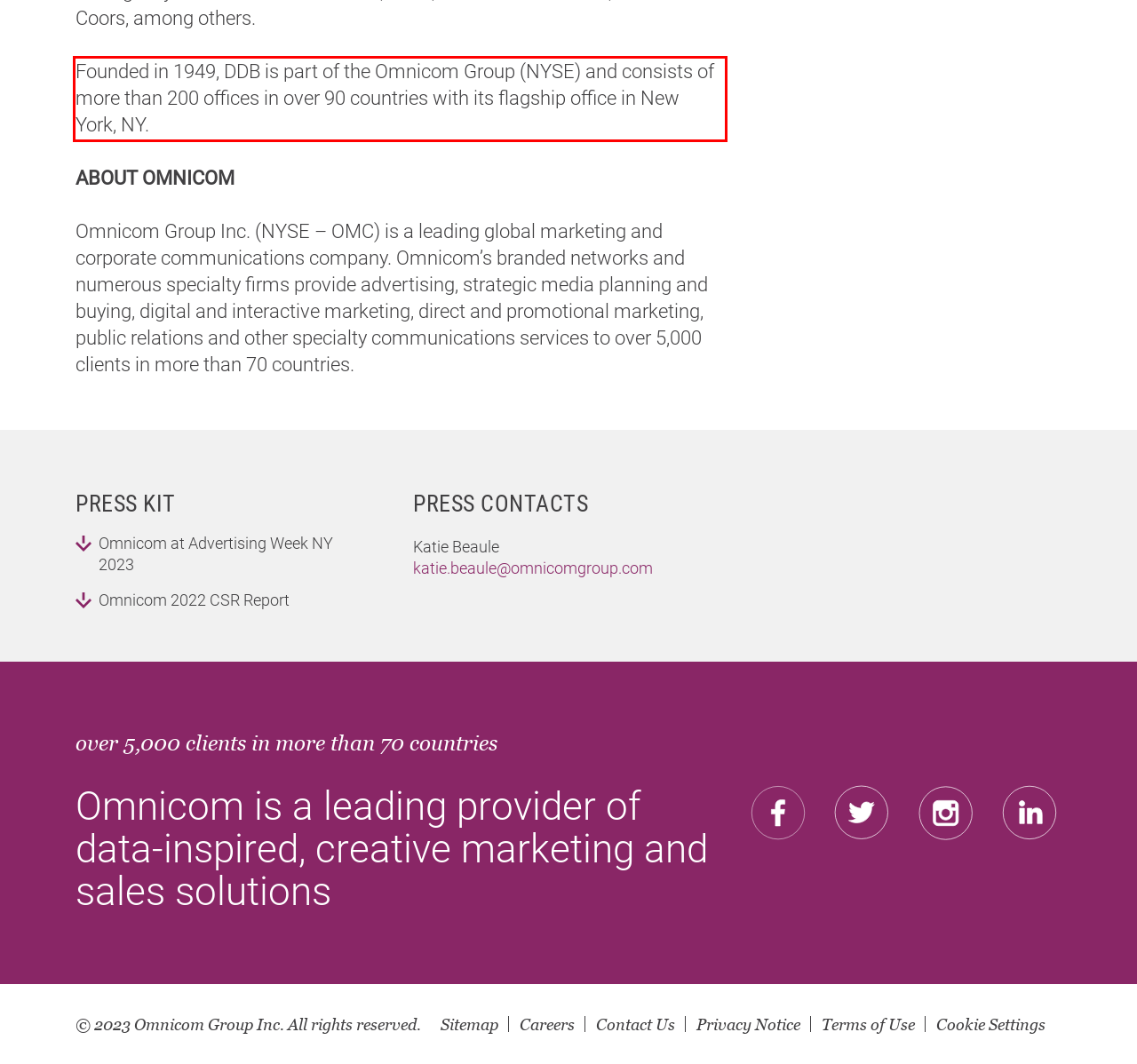Identify the red bounding box in the webpage screenshot and perform OCR to generate the text content enclosed.

Founded in 1949, DDB is part of the Omnicom Group (NYSE) and consists of more than 200 offices in over 90 countries with its flagship office in New York, NY.